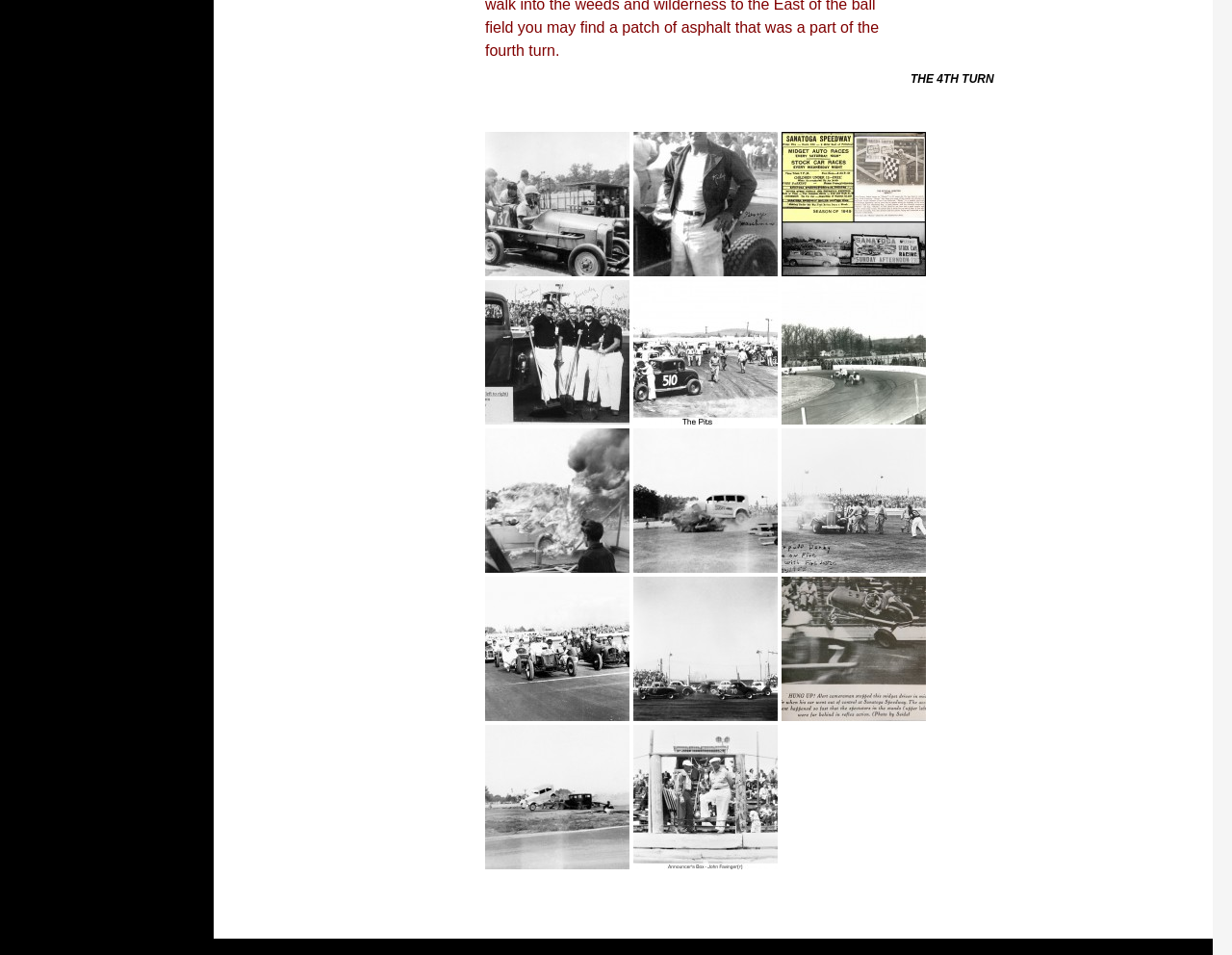What is the caption of the last figure?
Refer to the image and provide a one-word or short phrase answer.

THE ANNOUNCERS BOX – JOHN FAVINGER, STARTER(r)